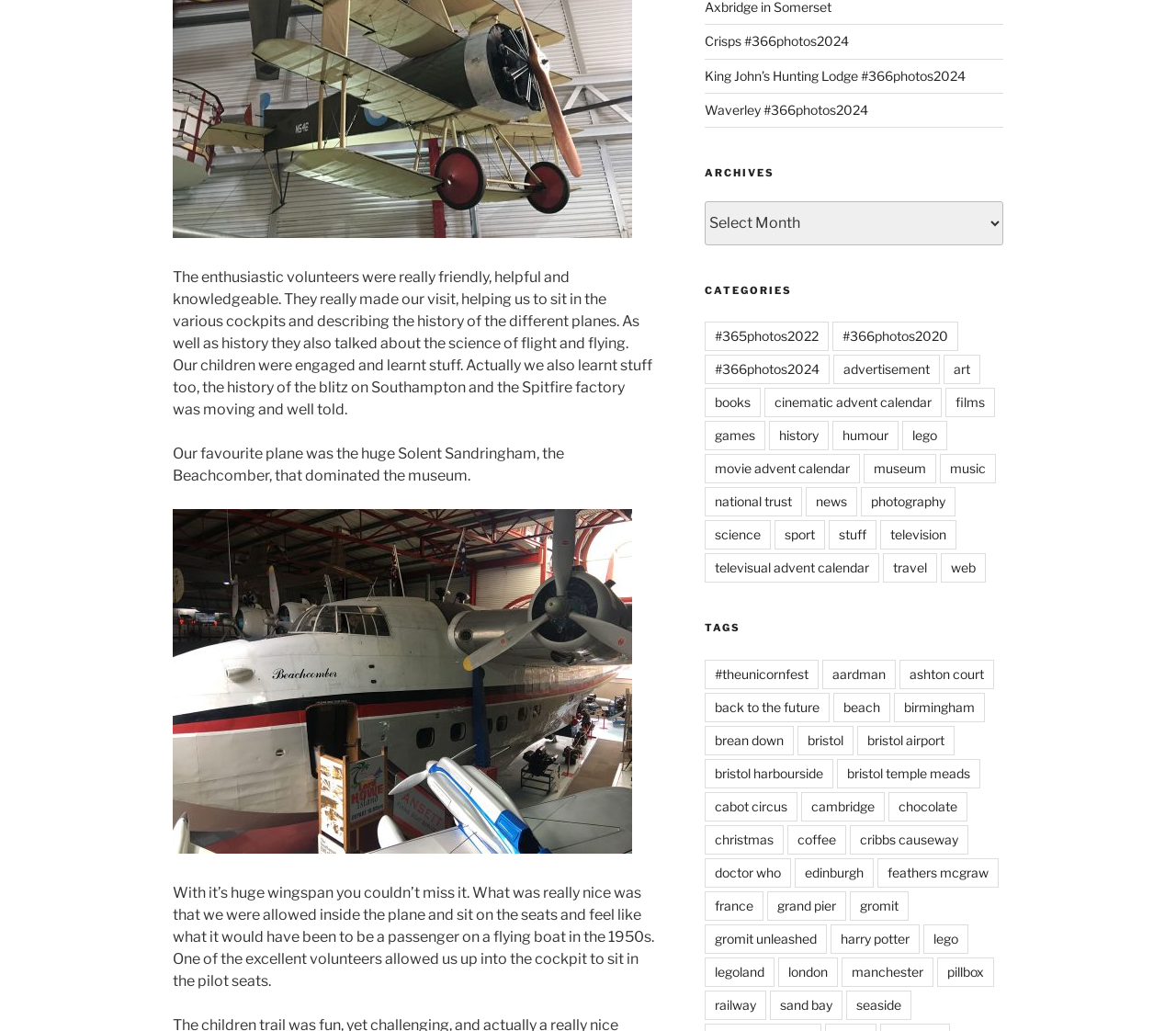Find the bounding box coordinates of the clickable element required to execute the following instruction: "View the category of museum". Provide the coordinates as four float numbers between 0 and 1, i.e., [left, top, right, bottom].

[0.734, 0.44, 0.796, 0.469]